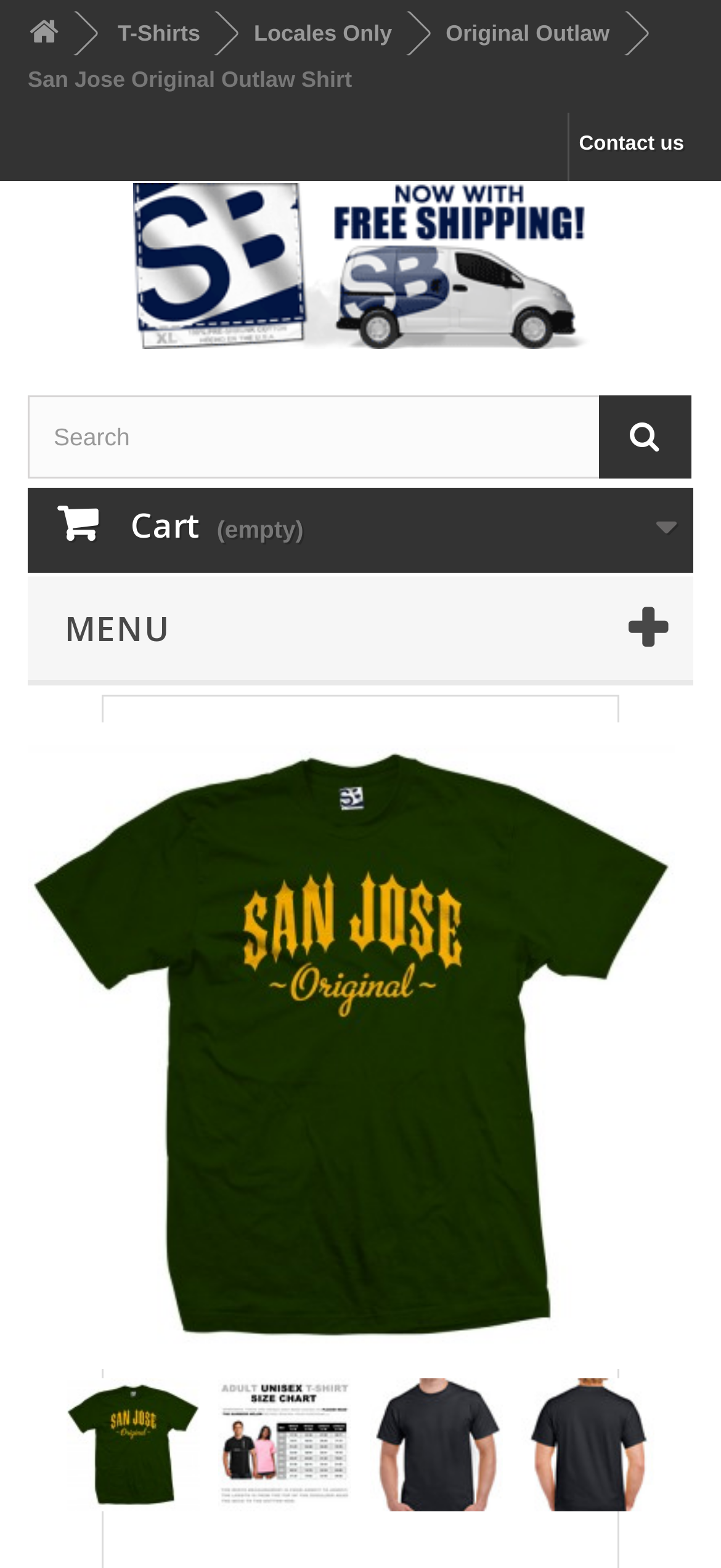Give a one-word or short phrase answer to this question: 
What is the text above the search box?

San Jose Original Outlaw Shirt